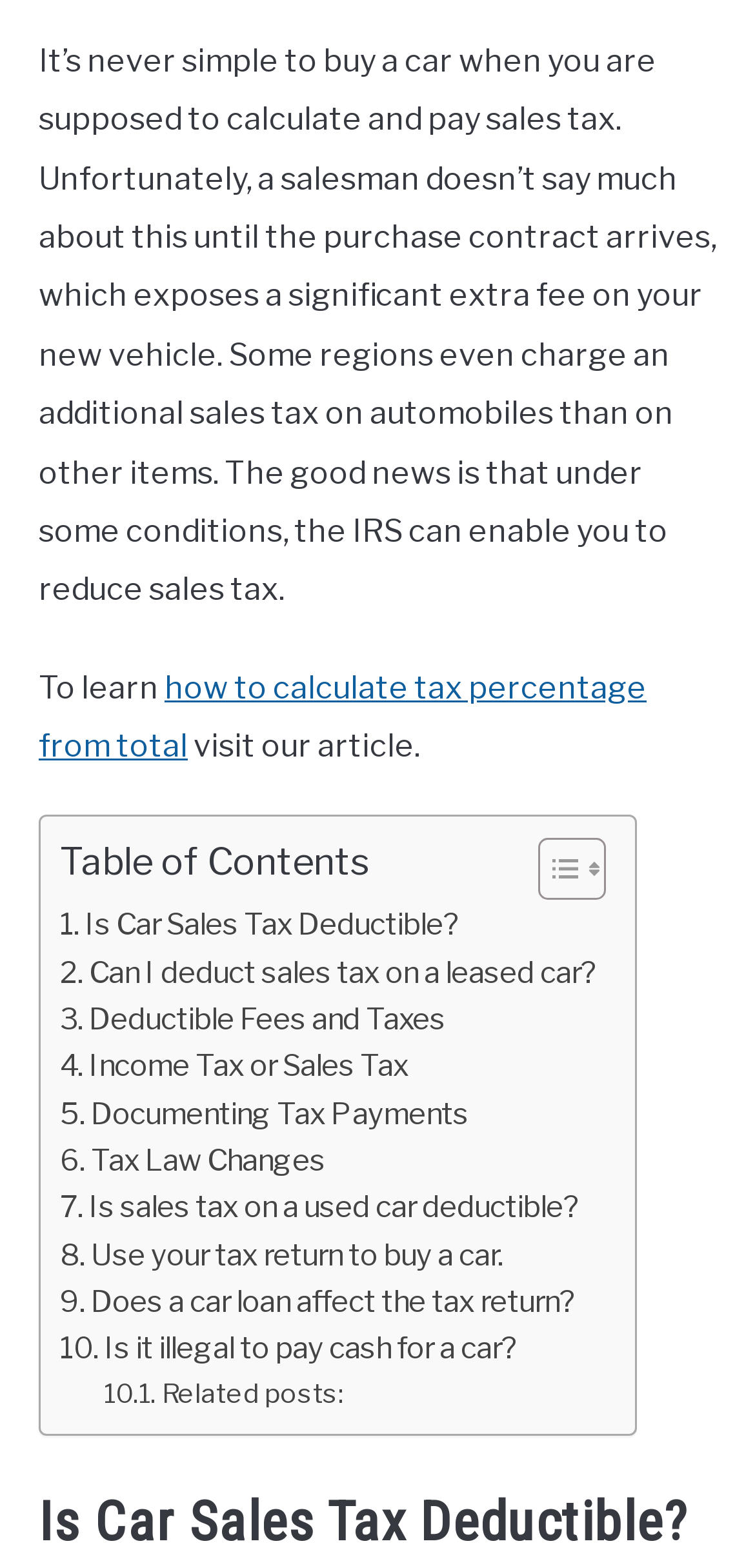From the given element description: "Documenting Tax Payments", find the bounding box for the UI element. Provide the coordinates as four float numbers between 0 and 1, in the order [left, top, right, bottom].

[0.079, 0.696, 0.621, 0.726]